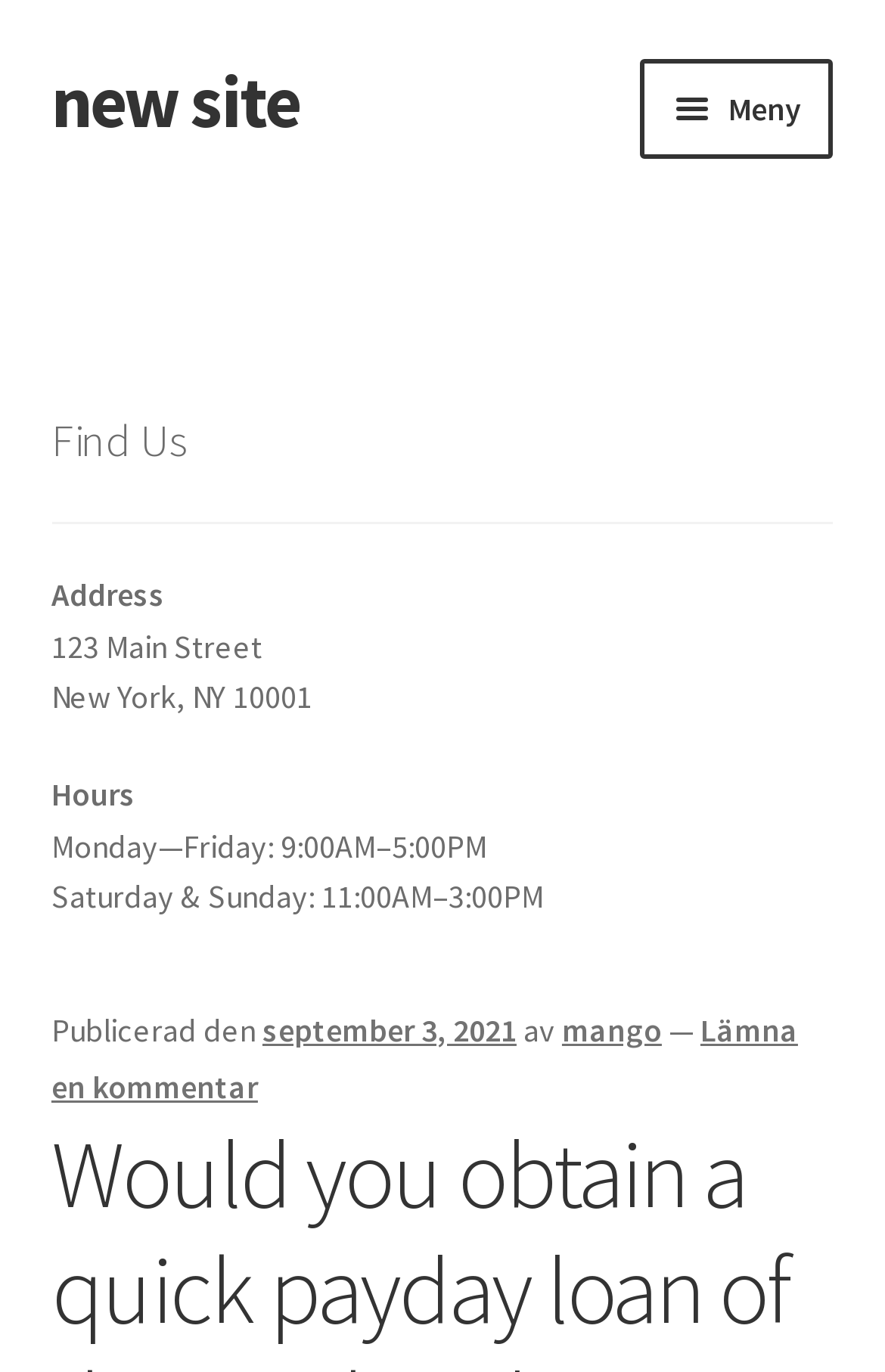Based on the image, provide a detailed response to the question:
Who published the content on September 3, 2021?

I found the publisher's name by looking at the 'Publicerad den' section, which mentions the date 'September 3, 2021' and the publisher's name 'mango'.